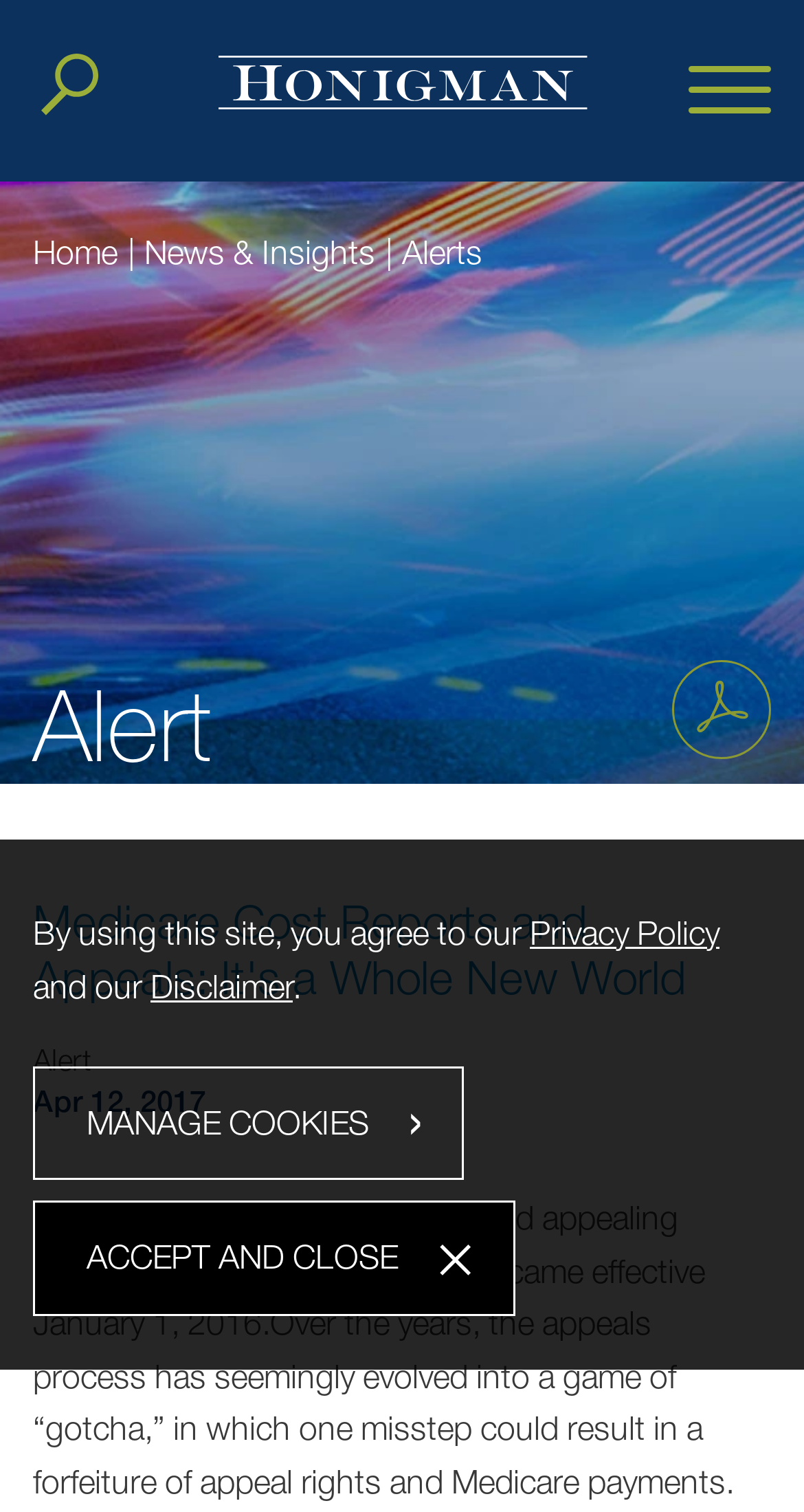Identify and extract the heading text of the webpage.

Medicare Cost Reports and Appeals: It's a Whole New World